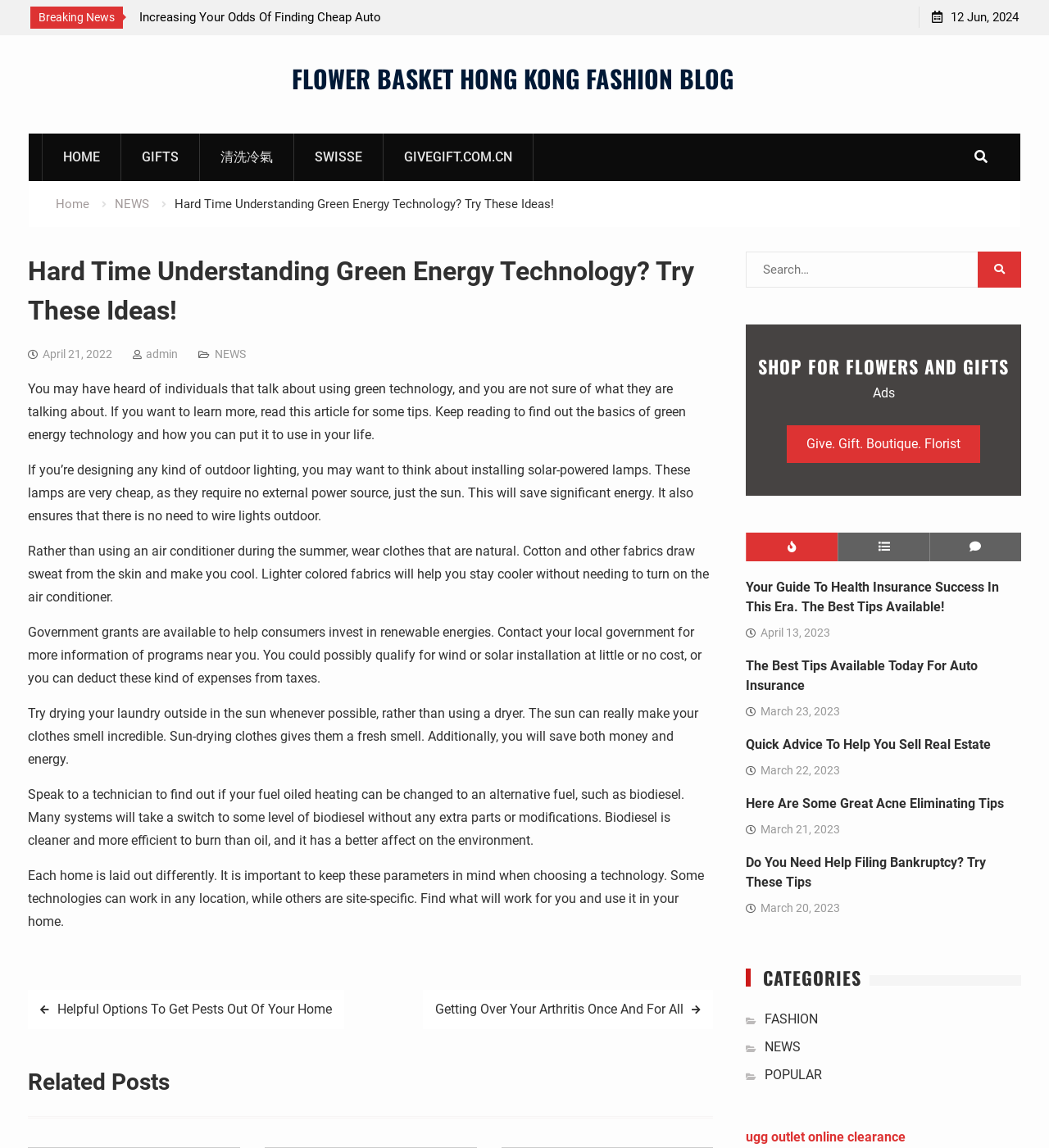Please predict the bounding box coordinates of the element's region where a click is necessary to complete the following instruction: "Read the article 'Hard Time Understanding Green Energy Technology? Try These Ideas!'". The coordinates should be represented by four float numbers between 0 and 1, i.e., [left, top, right, bottom].

[0.027, 0.219, 0.68, 0.287]